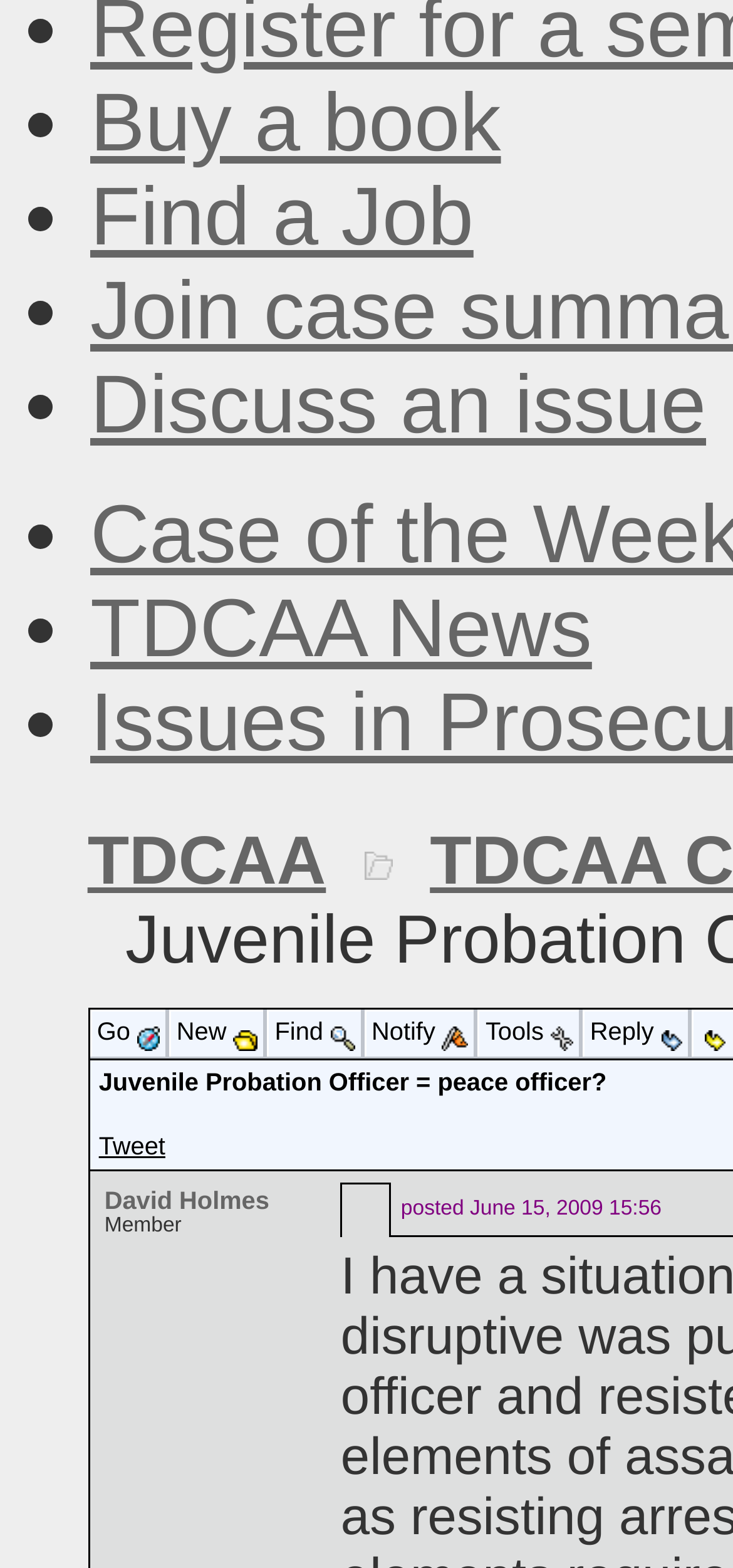Show me the bounding box coordinates of the clickable region to achieve the task as per the instruction: "Click on 'Tweet'".

[0.135, 0.722, 0.226, 0.74]